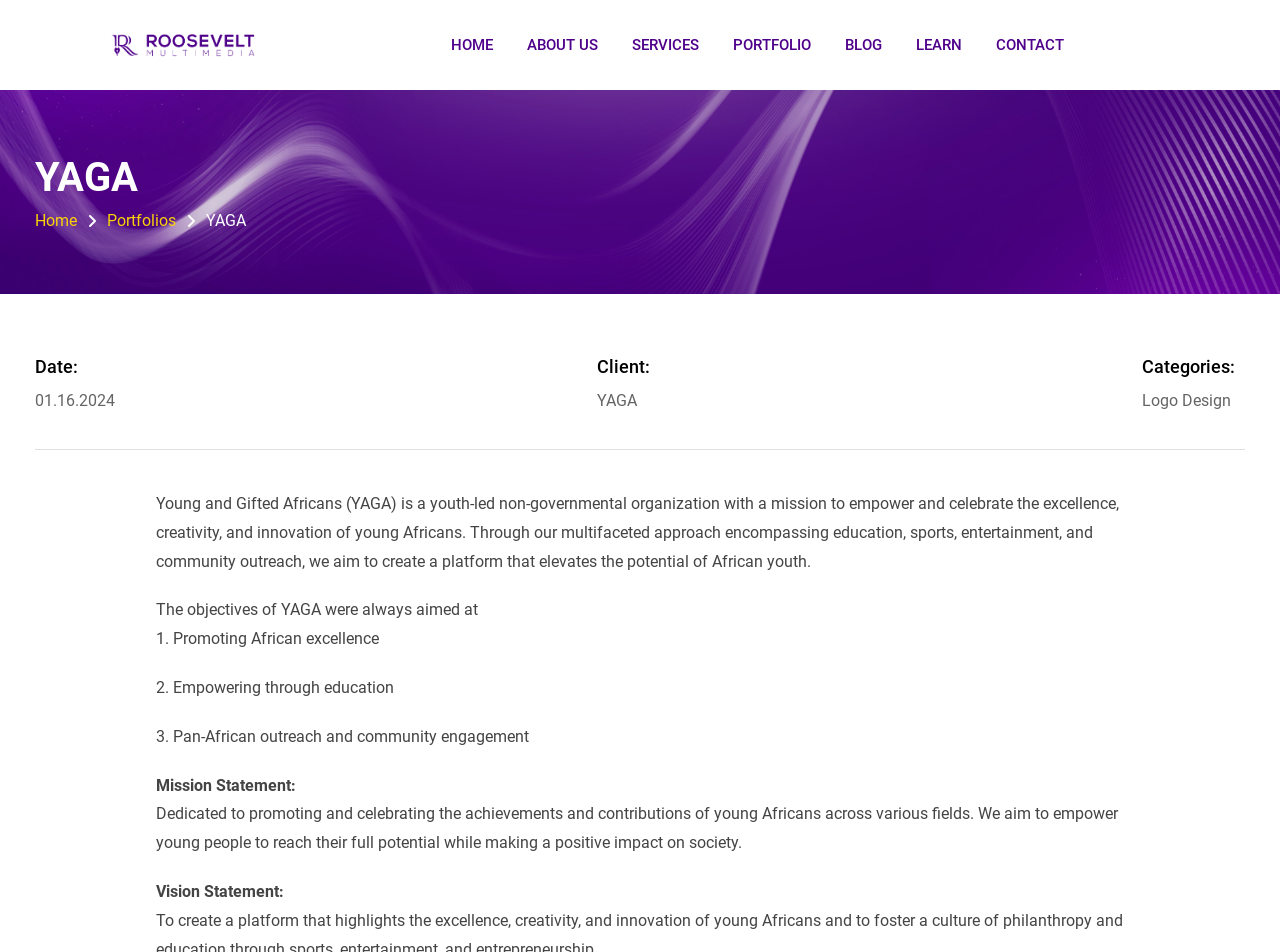Describe the webpage meticulously, covering all significant aspects.

The webpage is about Young and Gifted Africans (YAGA), a youth-led non-governmental organization. At the top left, there is a logo of Roosevelt Multimedia, which is an image with a link to the organization's website. 

Below the logo, there is a navigation menu with seven links: HOME, ABOUT US, SERVICES, PORTFOLIO, BLOG, LEARN, and CONTACT. These links are aligned horizontally and take up the top section of the page.

On the left side of the page, there is a heading "YAGA" in a large font. Below the heading, there are three links: Home, Portfolios, and a static text "YAGA". 

The main content of the page is divided into sections. The first section has a date "01.16.2024" and a client "YAGA", with a category "Logo Design". 

The next section describes the organization's mission, stating that YAGA aims to empower and celebrate the excellence, creativity, and innovation of young Africans through education, sports, entertainment, and community outreach. 

The following sections list the objectives of YAGA, which include promoting African excellence, empowering through education, and pan-African outreach and community engagement. 

Finally, there are mission and vision statements, which describe YAGA's dedication to promoting and celebrating the achievements of young Africans and empowering them to reach their full potential.